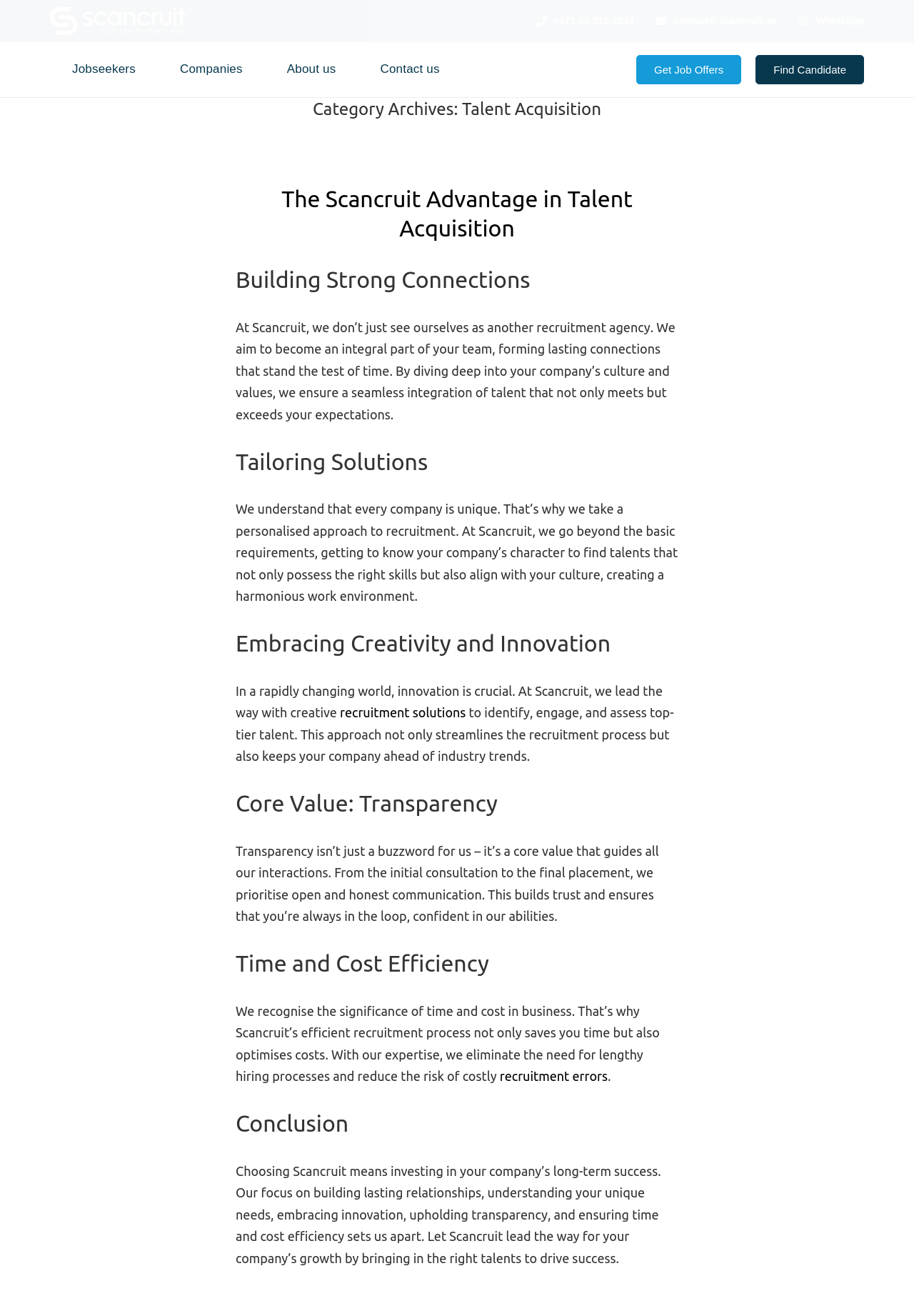Provide a brief response to the question below using one word or phrase:
What is Scancruit's approach to recruitment?

Personalised